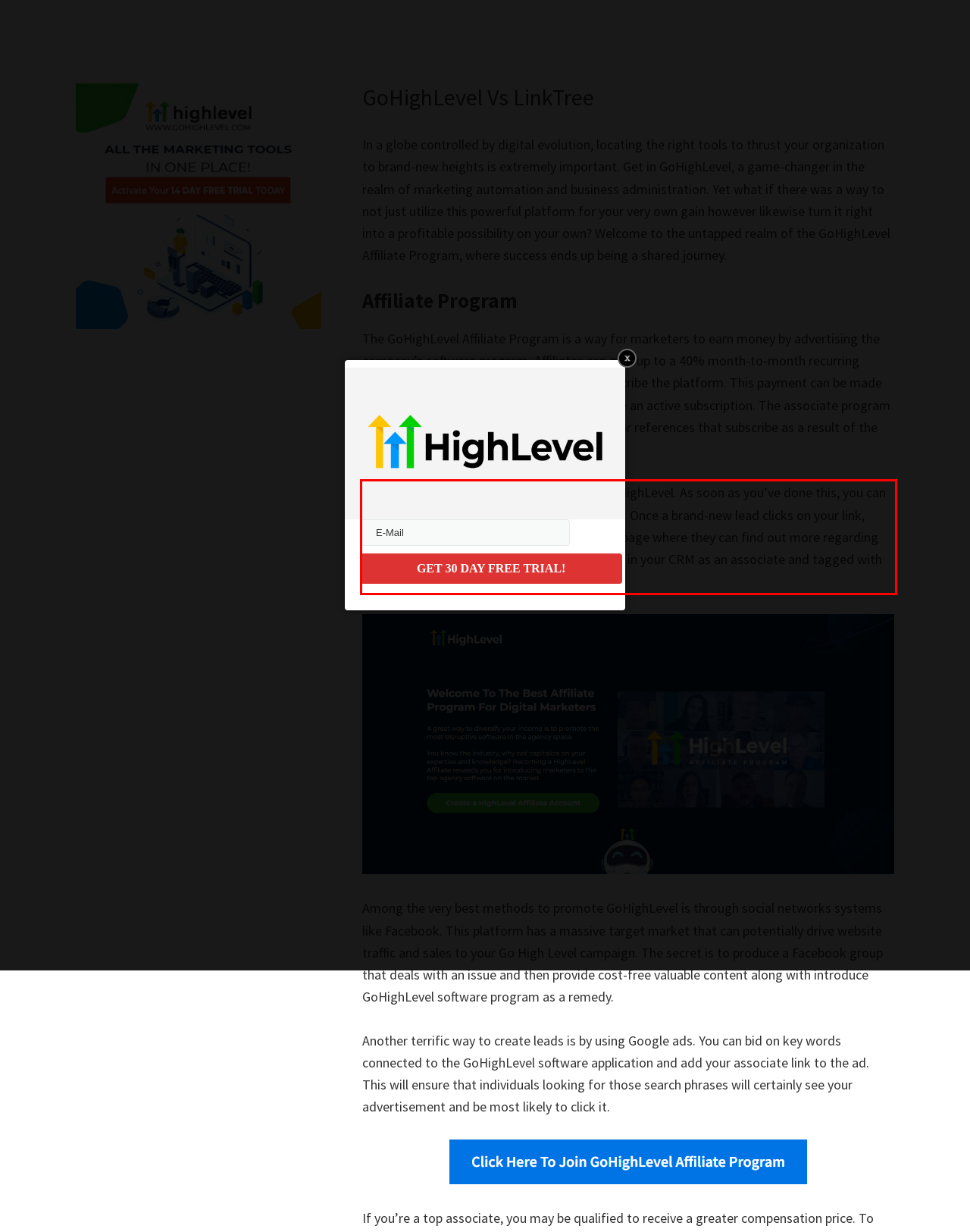Identify the red bounding box in the webpage screenshot and perform OCR to generate the text content enclosed.

To begin, enroll in an agency account with GoHighLevel. As soon as you’ve done this, you can start developing and advertising your projects. Once a brand-new lead clicks on your link, they’ll be guided to your GoHighLevel project page where they can find out more regarding the product. Then, they’ll be instantly included in your CRM as an associate and tagged with “Affiliate”.